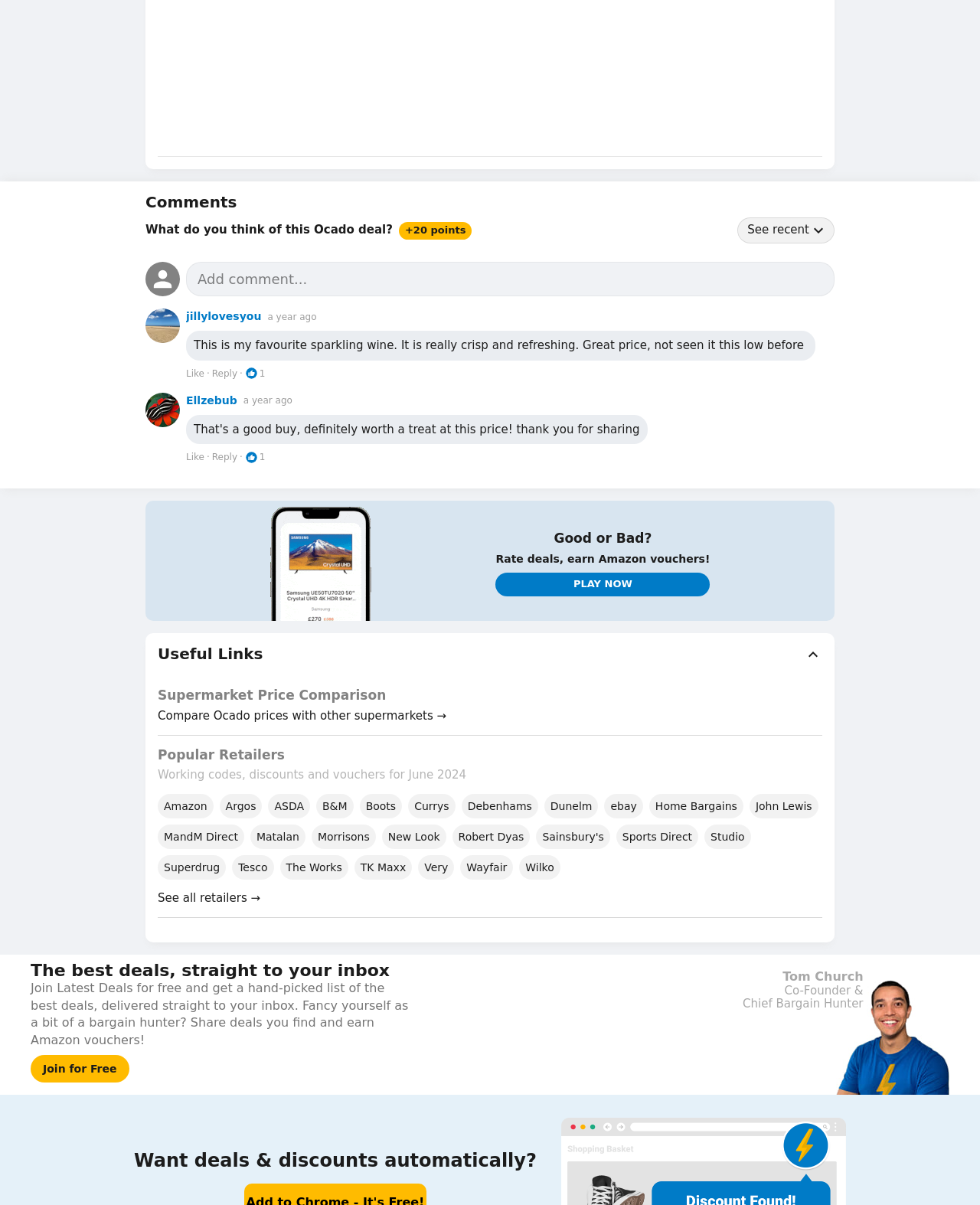What is the purpose of the 'Rate Posts' link?
Kindly offer a comprehensive and detailed response to the question.

The link 'Rate Posts Good or Bad? Rate deals, earn Amazon vouchers! PLAY NOW' suggests that users can rate posts and earn Amazon vouchers as a reward. This implies that the purpose of the link is to encourage user engagement and reward them for their participation.